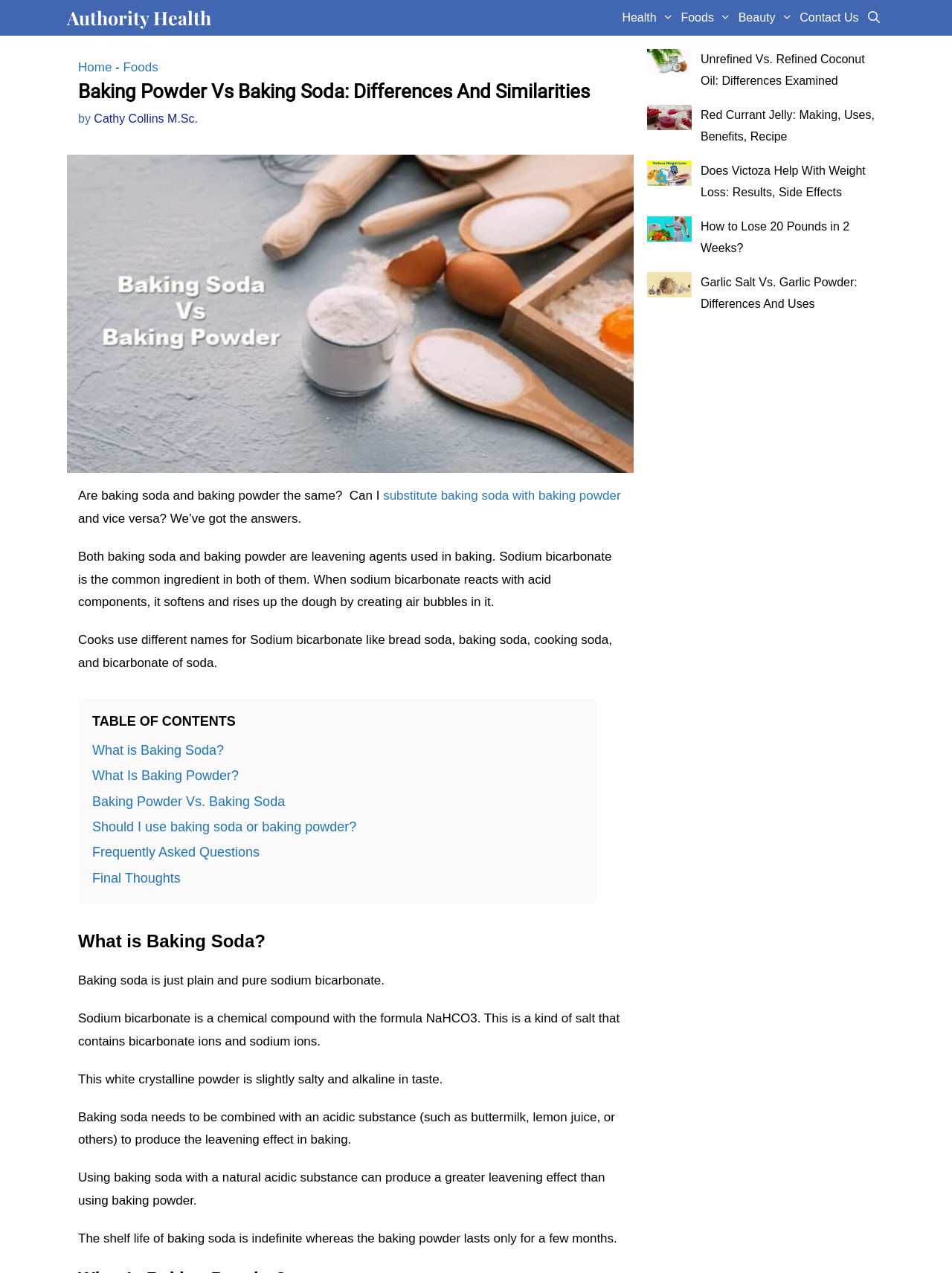Please provide the bounding box coordinates for the element that needs to be clicked to perform the instruction: "View 'Unrefined Vs. Refined Coconut Oil: Differences Examined'". The coordinates must consist of four float numbers between 0 and 1, formatted as [left, top, right, bottom].

[0.68, 0.039, 0.727, 0.074]